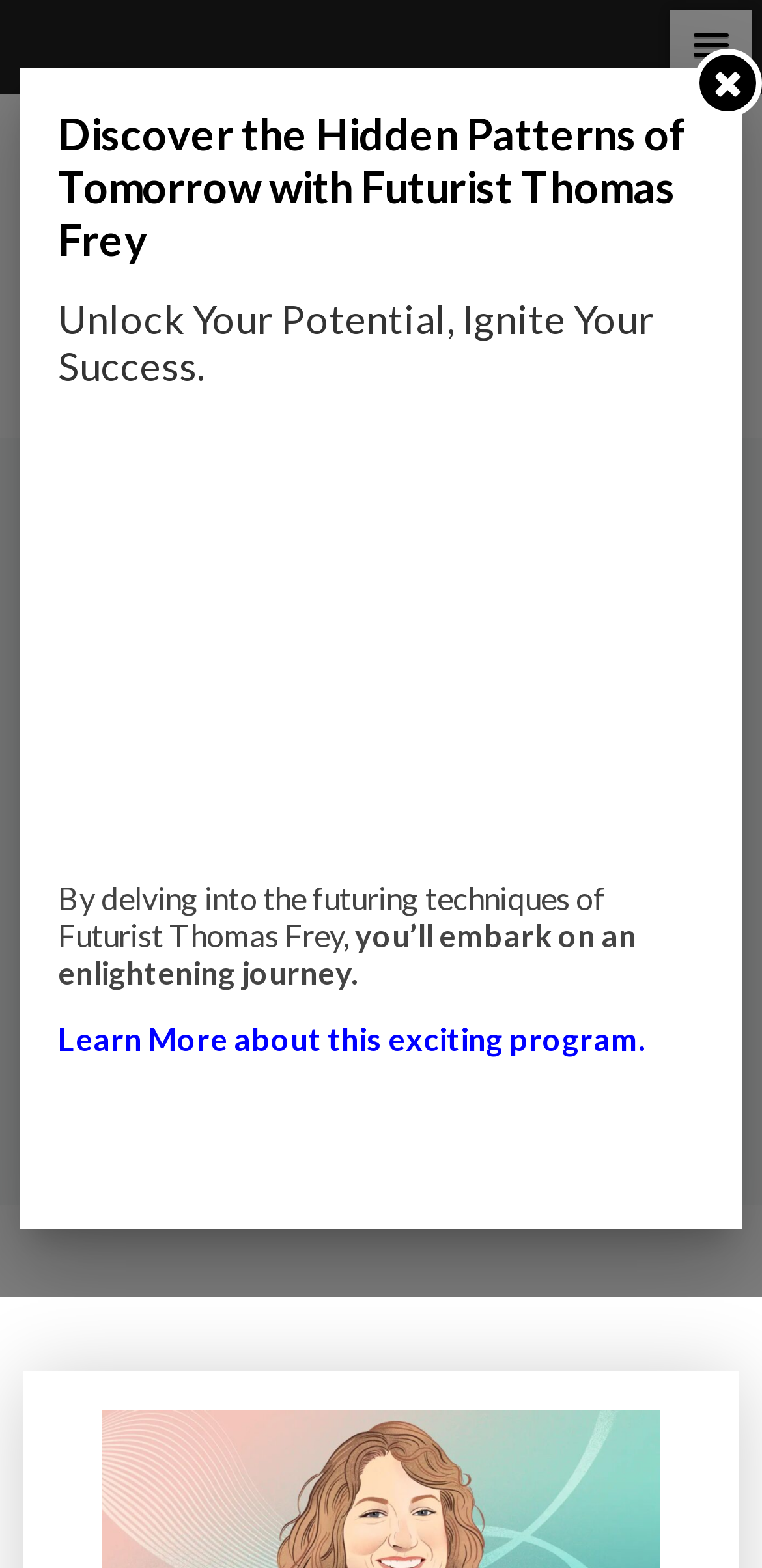Using the elements shown in the image, answer the question comprehensively: What is the topic of the medical breakthrough?

The heading of the webpage mentions 'REVOLUTIONIZING DIABETES TREATMENT', indicating that the medical breakthrough is related to diabetes treatment.